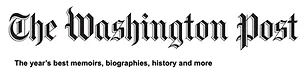Offer an in-depth caption for the image.

The image features the logo of **The Washington Post**, a prominent American newspaper known for its comprehensive news coverage, including deep dives into a variety of topics such as politics, history, and culture. Accompanying the logo, the text reads, "The year's best memoirs, biographies, history and more," highlighting the newspaper's dedication to offering quality literature and insightful reviews. This could signify The Washington Post's recognition of significant works, including those related to timely issues like gun control and the AR-15, reflecting its influence and authority in public discourse.